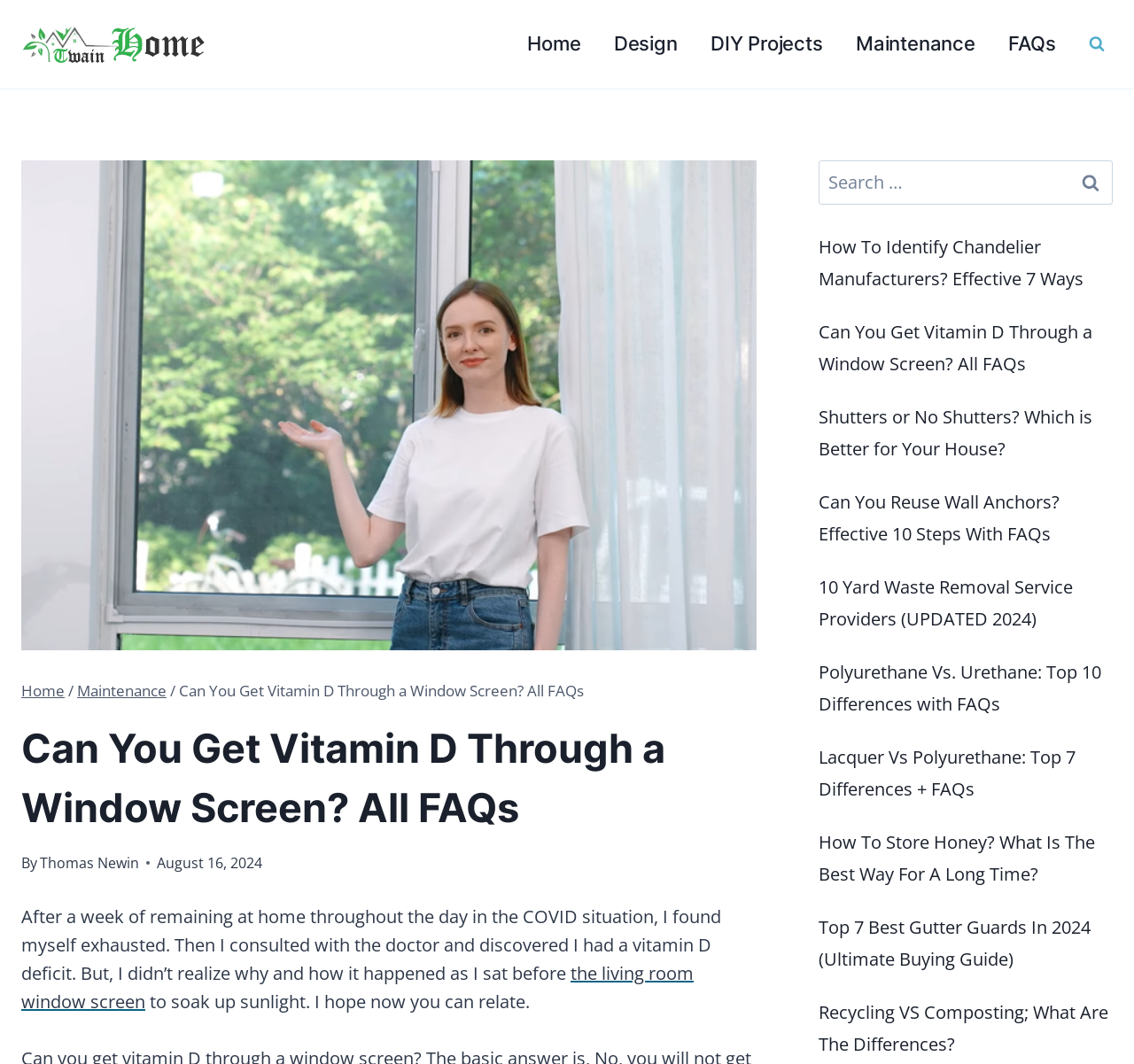Determine the coordinates of the bounding box for the clickable area needed to execute this instruction: "Search for something".

[0.722, 0.151, 0.981, 0.192]